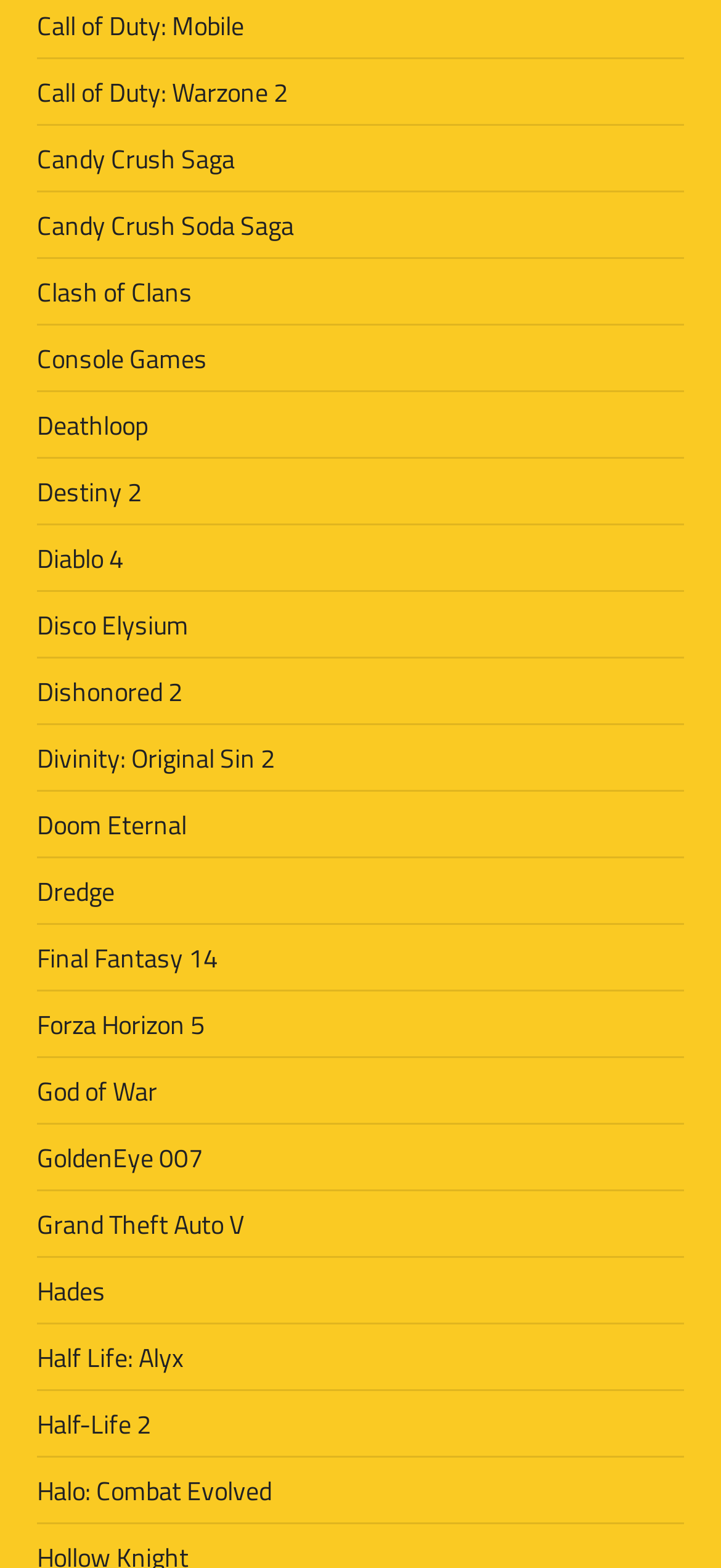Please identify the bounding box coordinates of the region to click in order to complete the task: "Click on Call of Duty: Mobile". The coordinates must be four float numbers between 0 and 1, specified as [left, top, right, bottom].

[0.051, 0.003, 0.338, 0.028]